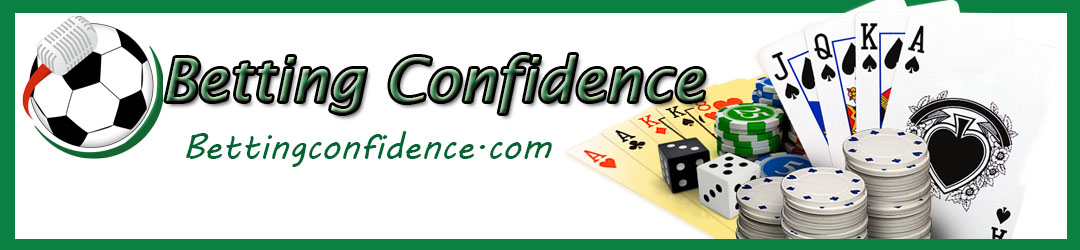What objects are displayed on the right side of the header graphic?
Please provide a detailed and comprehensive answer to the question.

The right side of the header graphic showcases an array of objects, including playing cards, poker chips, and dice, which symbolize various forms of gambling and betting, emphasizing the brand's connection to gaming.